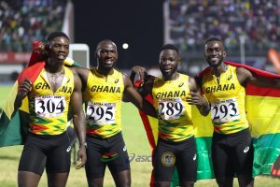What is the likely event where this celebratory moment took place?
Answer the question with a detailed explanation, including all necessary information.

The caption suggests that the event is a spirited one, possibly a qualification or championship for the upcoming Paris Olympic Games, given the energetic atmosphere and the crowd visible in the background.